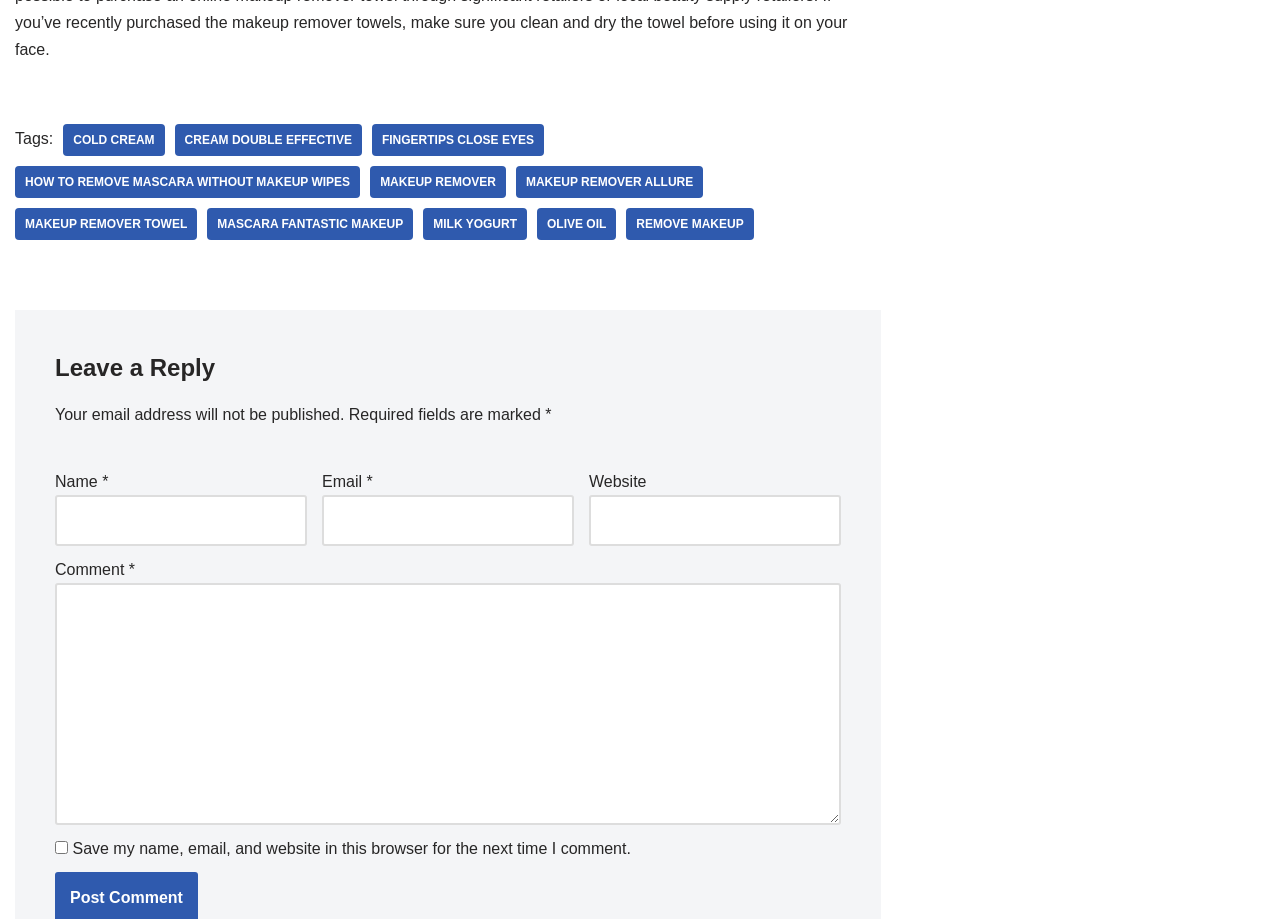How many textboxes are in the form?
From the details in the image, answer the question comprehensively.

The form at the bottom of the webpage has four textboxes: one for name, one for email, one for website, and one for comment.